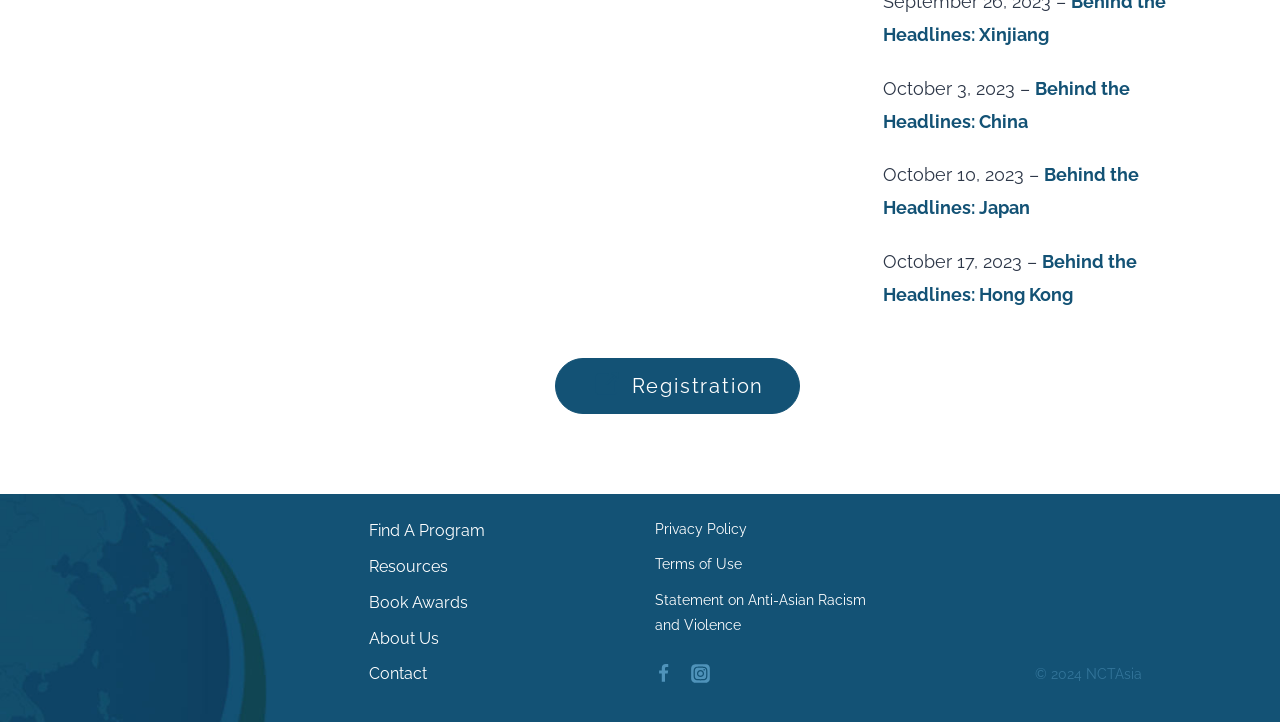Please locate the bounding box coordinates for the element that should be clicked to achieve the following instruction: "Visit Facebook page". Ensure the coordinates are given as four float numbers between 0 and 1, i.e., [left, top, right, bottom].

[0.512, 0.906, 0.524, 0.959]